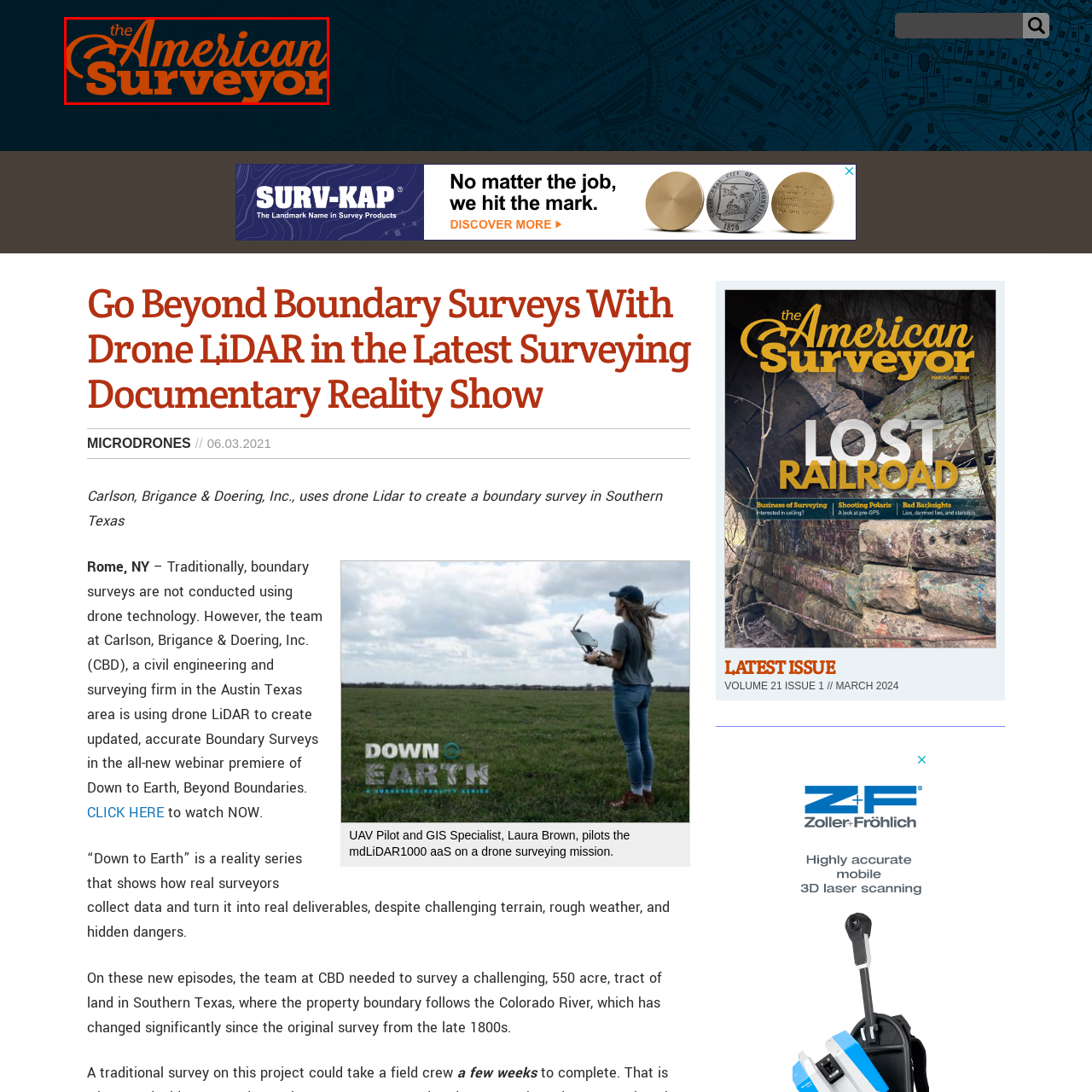Direct your attention to the image marked by the red boundary, What technology is used for boundary surveys? Provide a single word or phrase in response.

drone technology